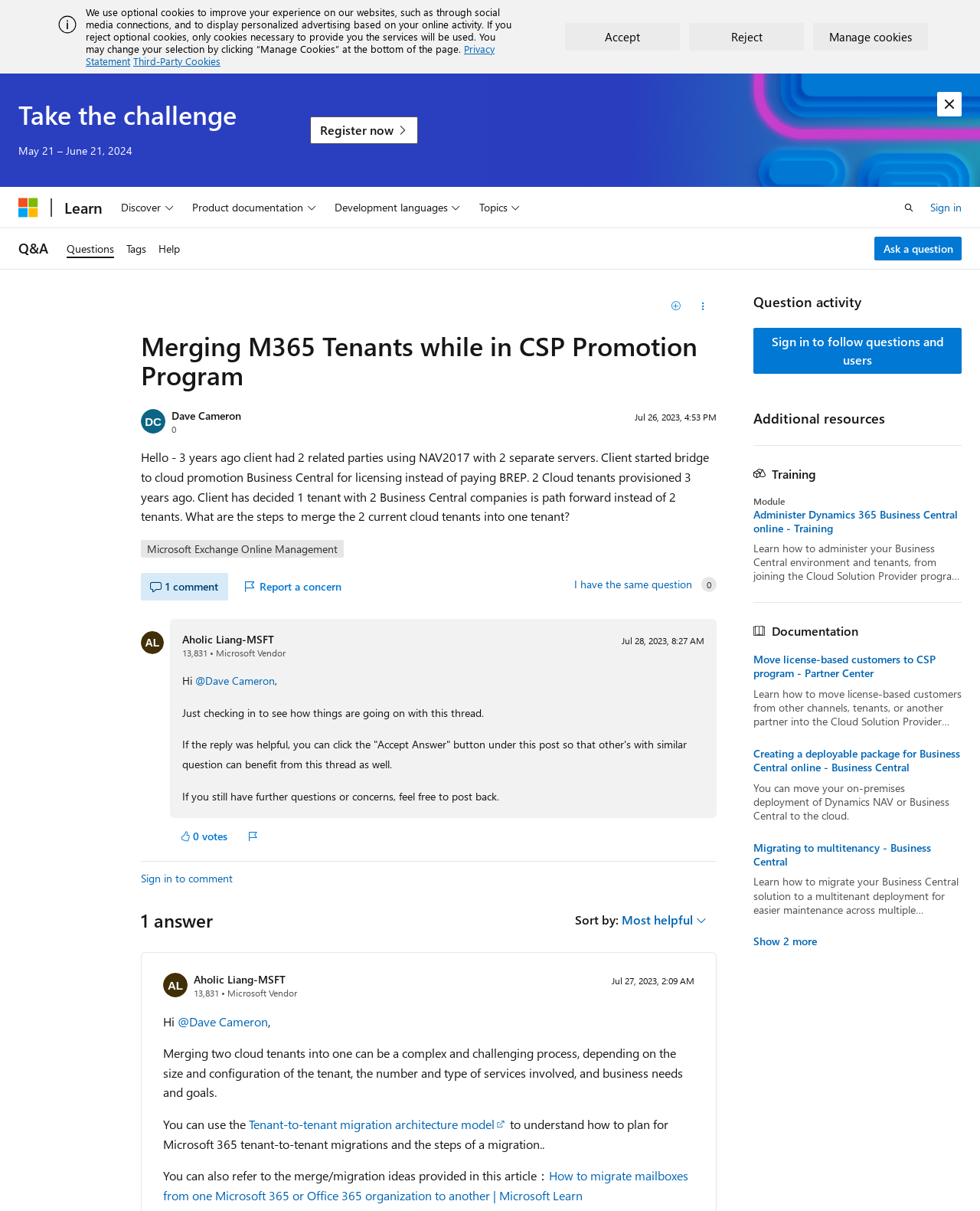Who asked the question?
Please provide a detailed answer to the question.

The question was asked by Dave Cameron, who has a reputation point of unknown value, as indicated by the generic 'Reputation points' element next to his name.